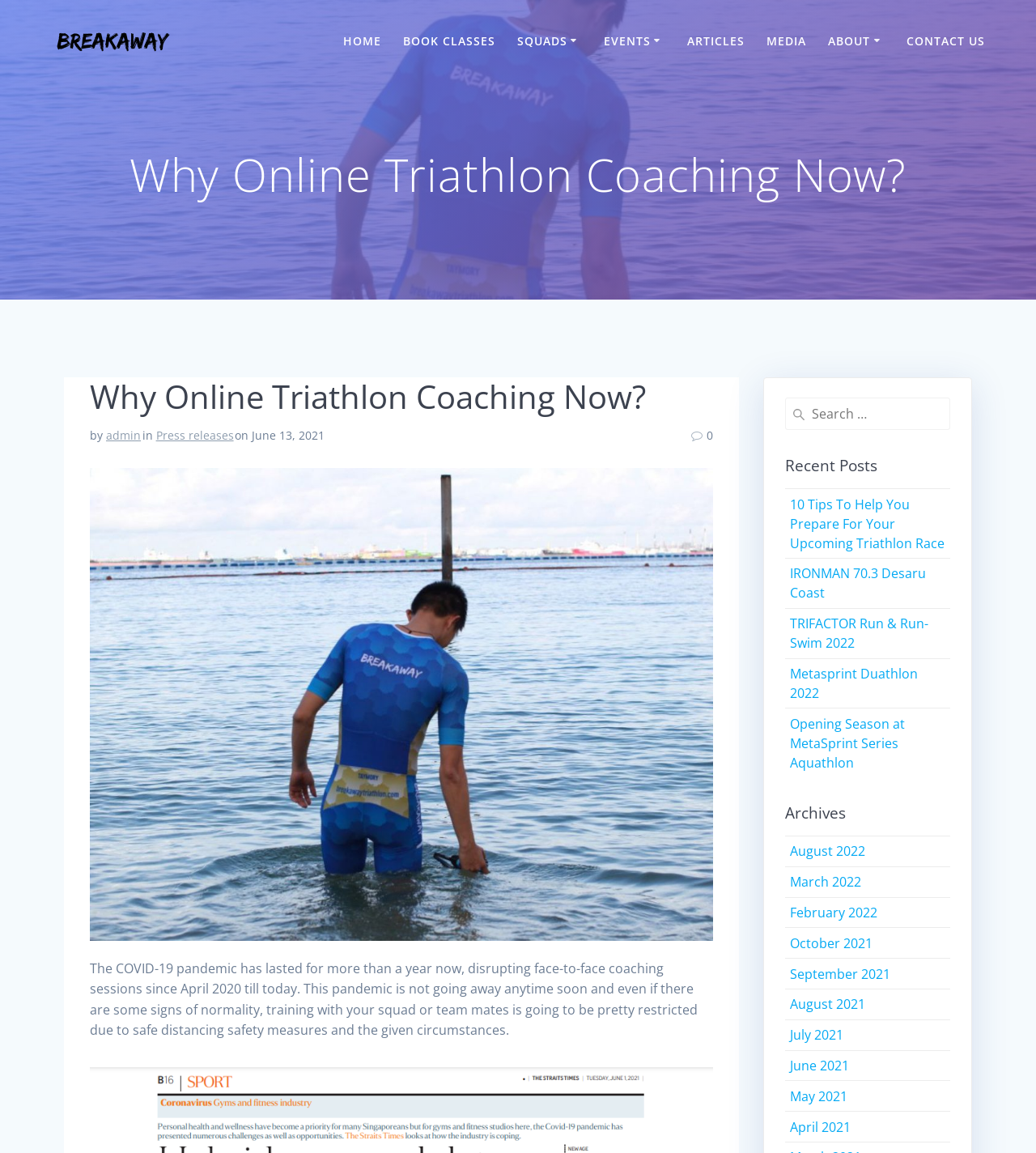Determine the bounding box coordinates of the clickable region to carry out the instruction: "Read about Triathlon".

[0.499, 0.053, 0.656, 0.082]